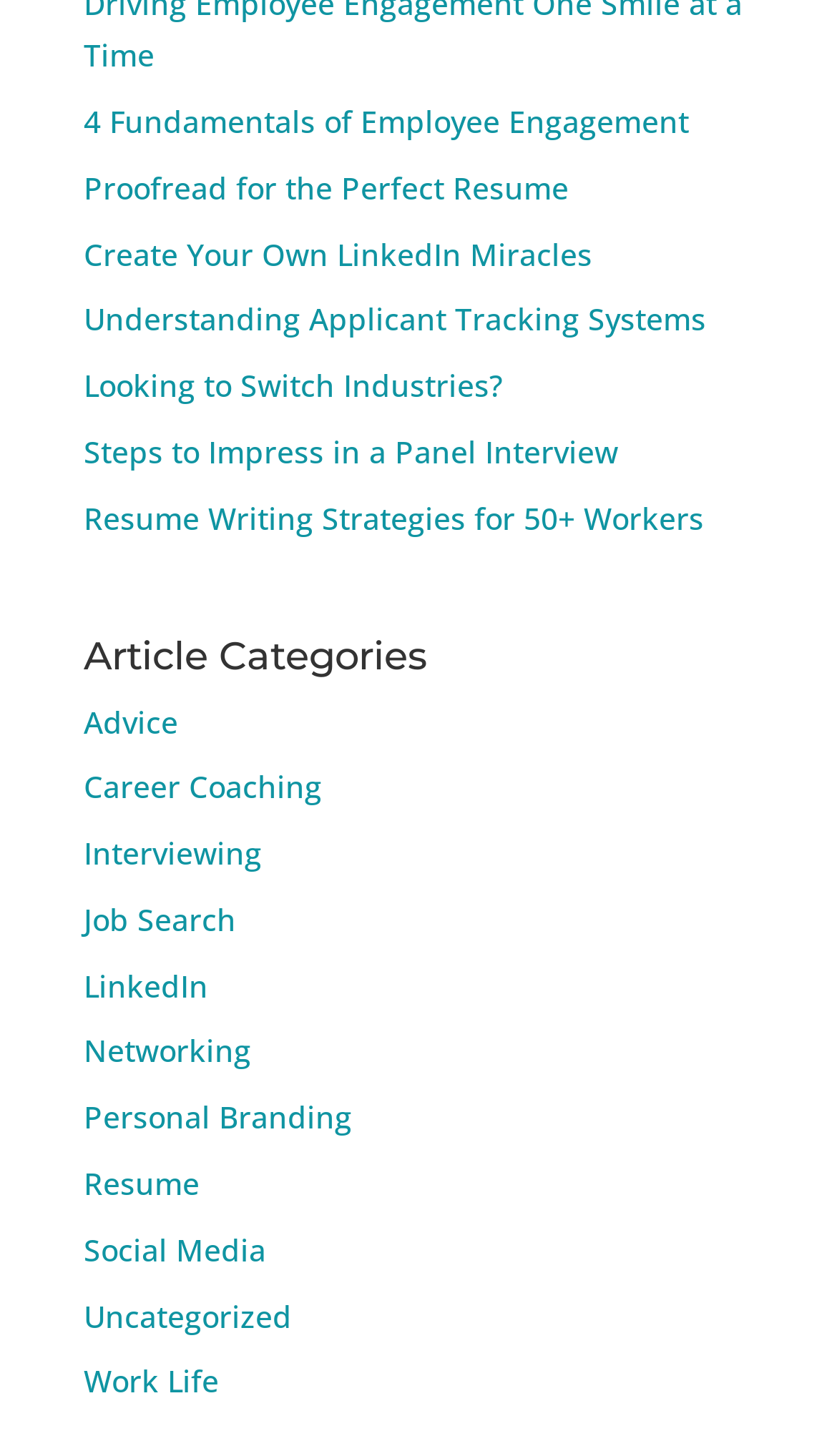Give a short answer using one word or phrase for the question:
How many characters are in the longest link text?

44